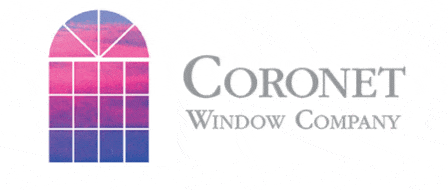What colors are used in the logo?
Use the screenshot to answer the question with a single word or phrase.

Pink and blue